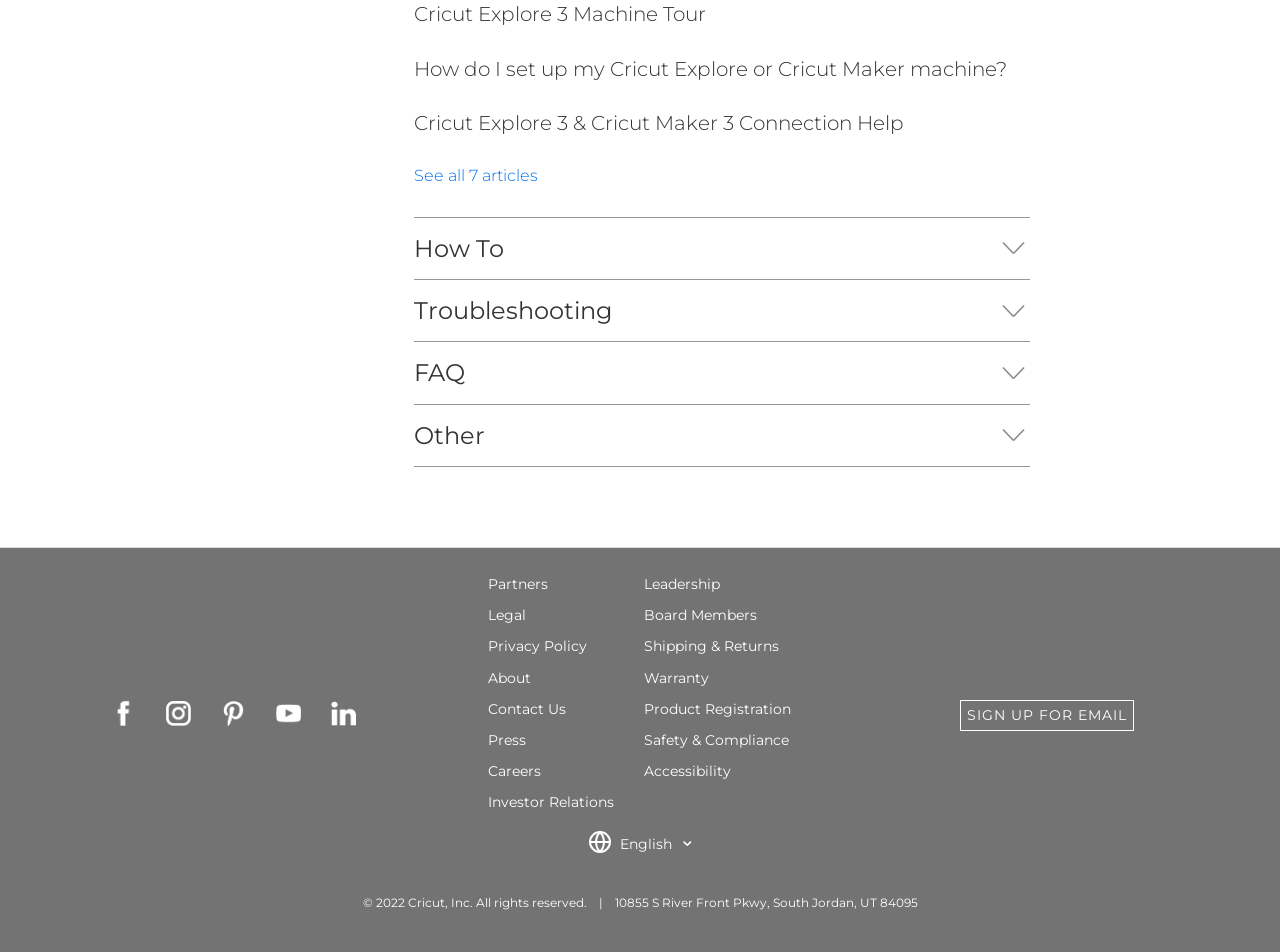Using the element description provided, determine the bounding box coordinates in the format (top-left x, top-left y, bottom-right x, bottom-right y). Ensure that all values are floating point numbers between 0 and 1. Element description: Shipping & Returns

[0.504, 0.67, 0.609, 0.688]